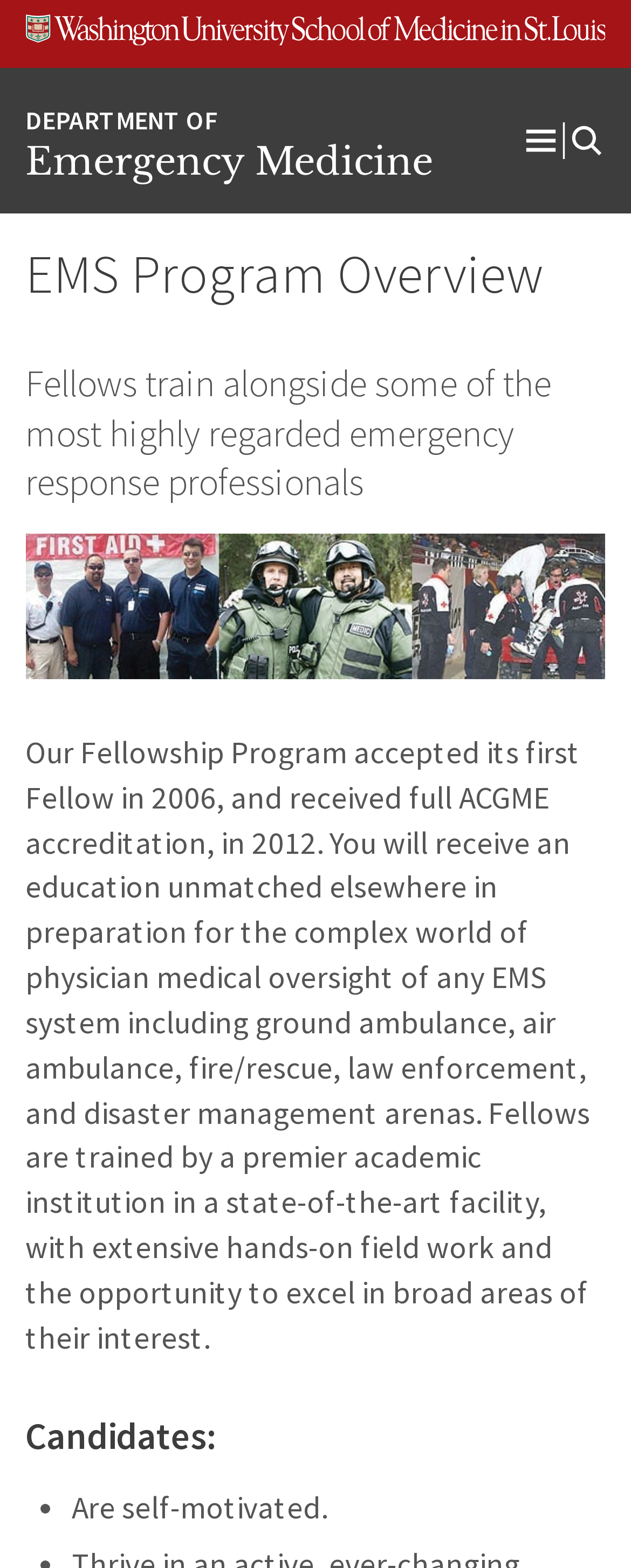Provide your answer to the question using just one word or phrase: What type of institution is providing the training?

Premier academic institution